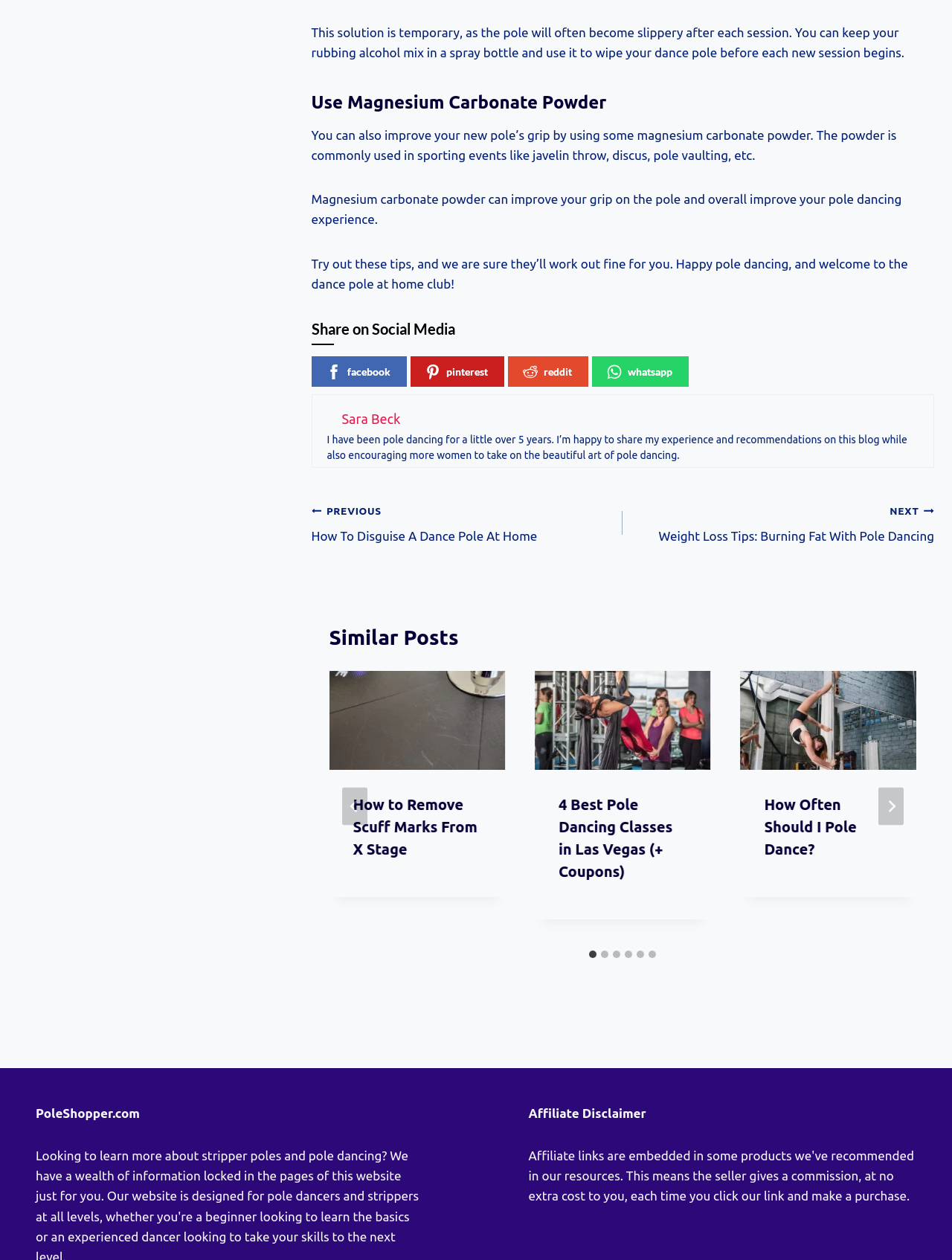From the given element description: "whatsapp", find the bounding box for the UI element. Provide the coordinates as four float numbers between 0 and 1, in the order [left, top, right, bottom].

[0.621, 0.283, 0.723, 0.307]